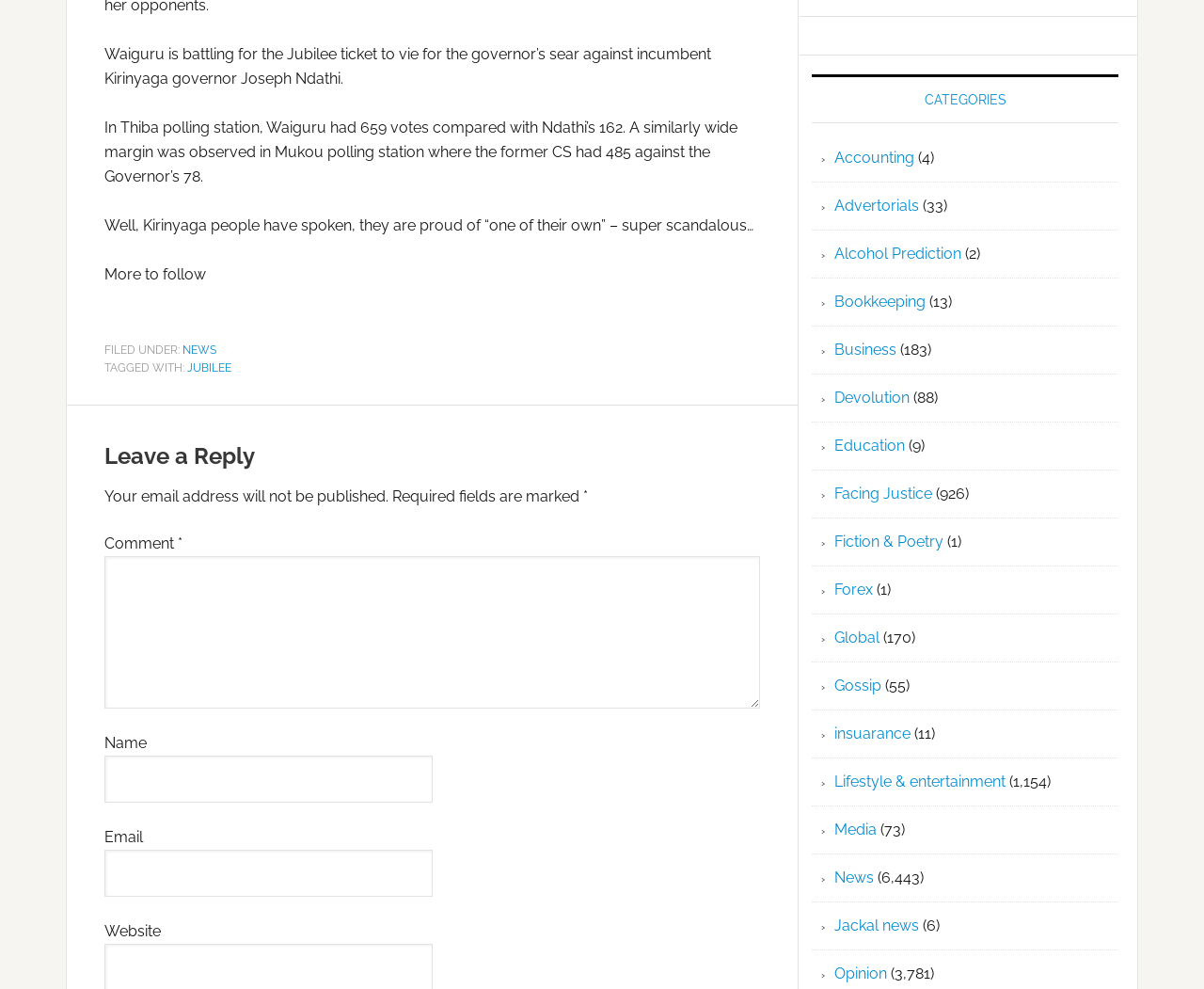Determine the bounding box coordinates of the UI element that matches the following description: "Alcohol Prediction". The coordinates should be four float numbers between 0 and 1 in the format [left, top, right, bottom].

[0.693, 0.248, 0.798, 0.266]